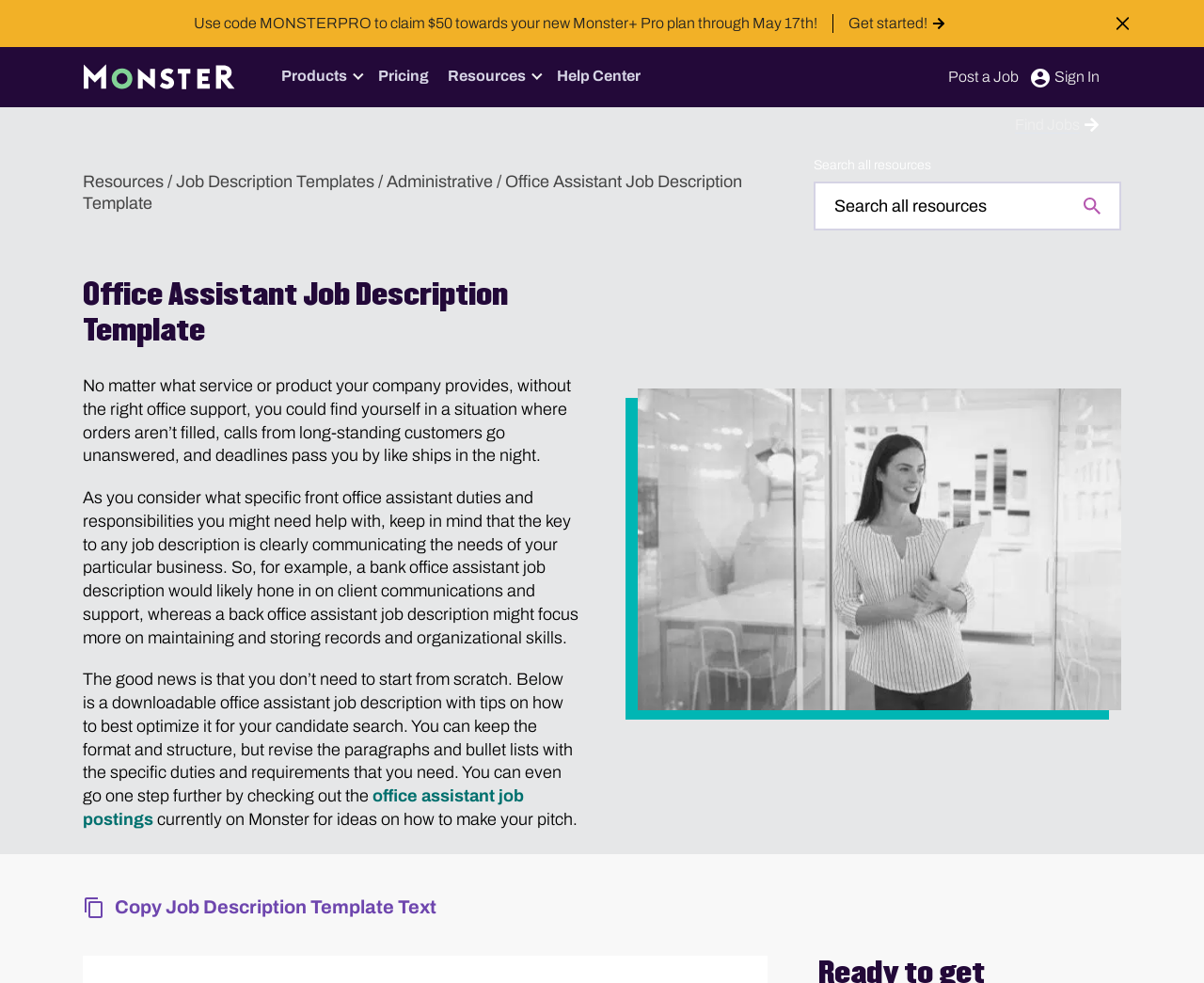Please give a concise answer to this question using a single word or phrase: 
What is the button below the article for?

Copy Job Description Template Text